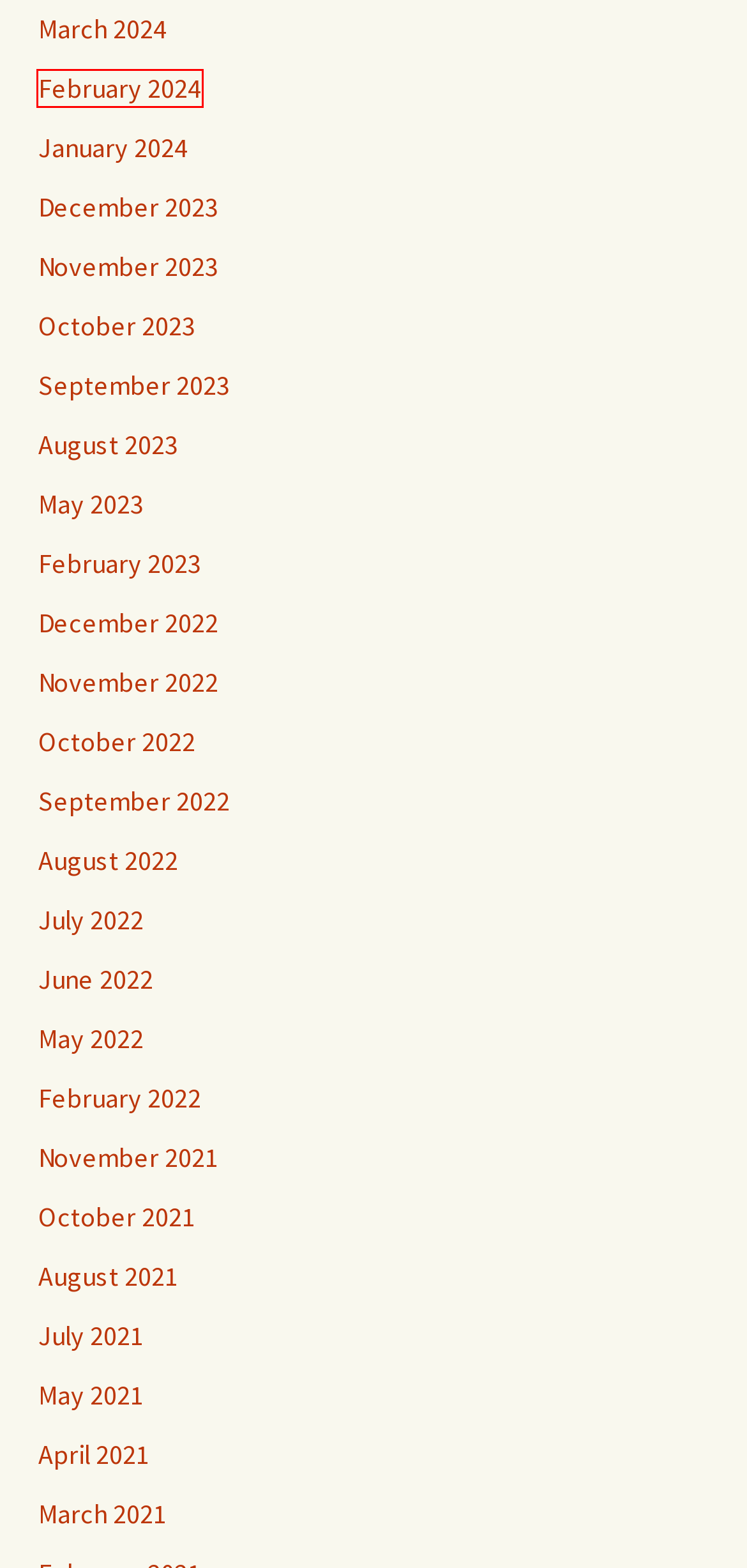You are given a screenshot of a webpage with a red rectangle bounding box around an element. Choose the best webpage description that matches the page after clicking the element in the bounding box. Here are the candidates:
A. October | 2021 | iddeenspeaks
B. December | 2023 | iddeenspeaks
C. February | 2024 | iddeenspeaks
D. August | 2022 | iddeenspeaks
E. September | 2023 | iddeenspeaks
F. October | 2023 | iddeenspeaks
G. July | 2022 | iddeenspeaks
H. May | 2023 | iddeenspeaks

C